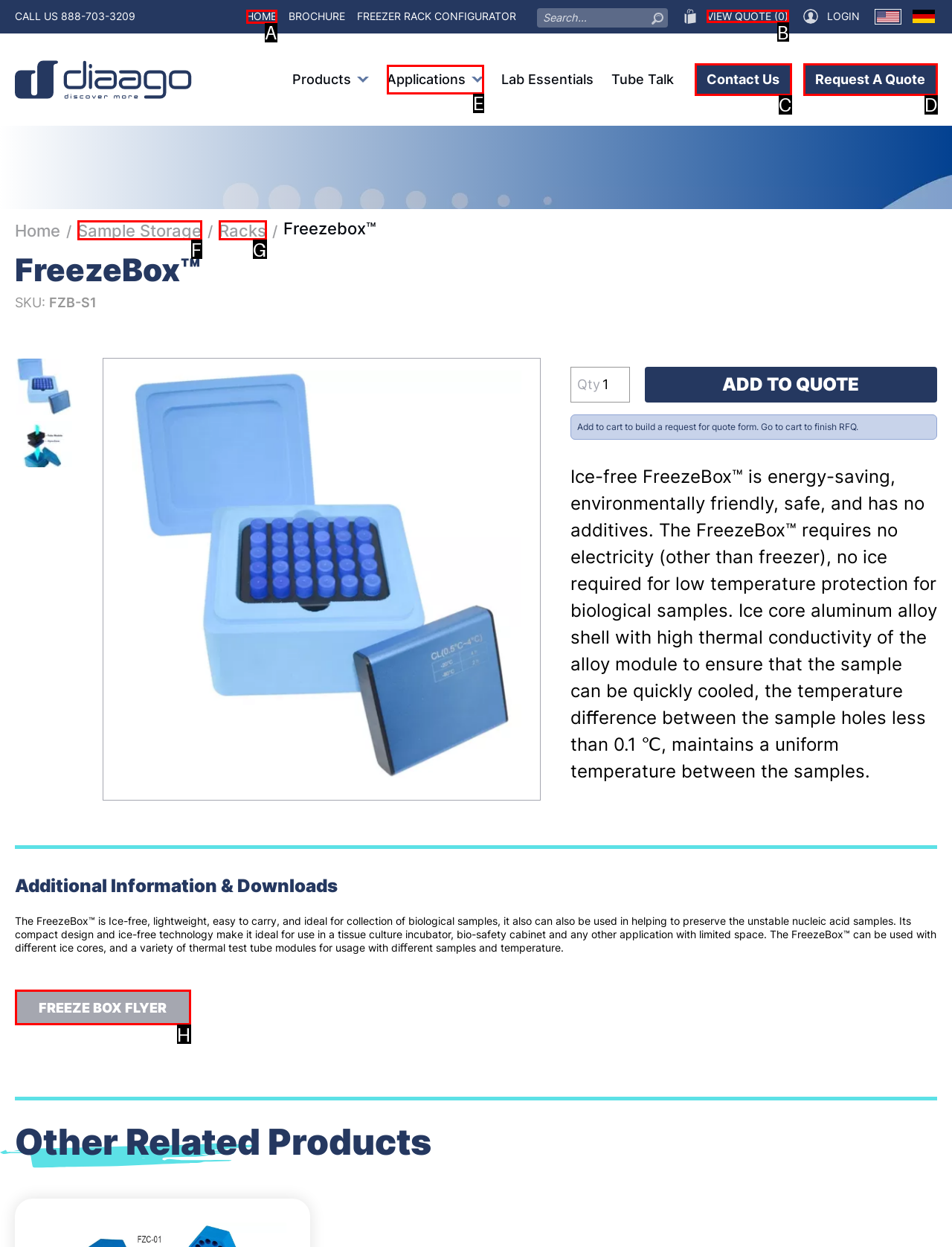Please indicate which HTML element to click in order to fulfill the following task: Download Freeze Box Flyer Respond with the letter of the chosen option.

H